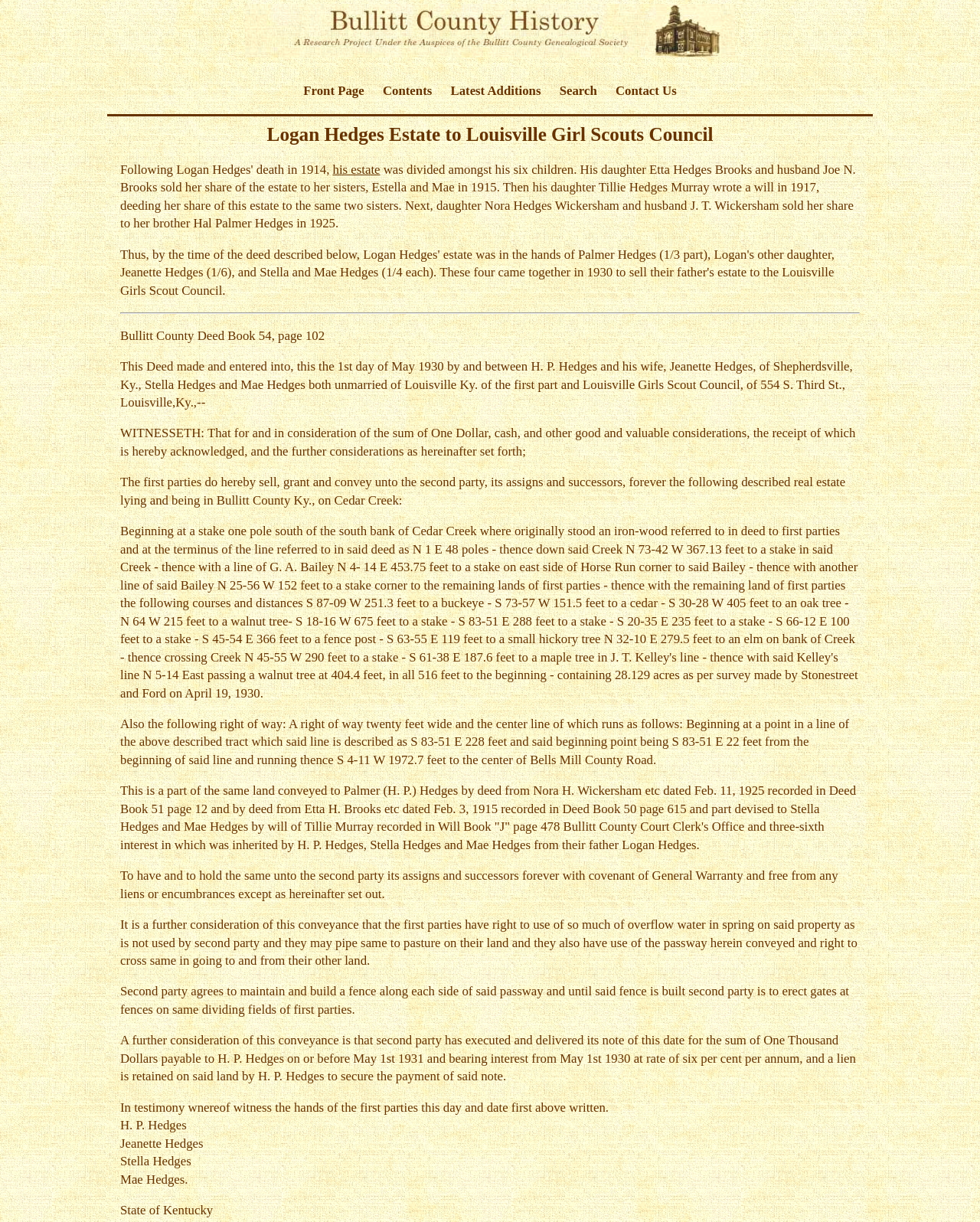Write an elaborate caption that captures the essence of the webpage.

The webpage is about the Logan Hedges Estate being sold to the Louisville Girl Scouts Council. At the top, there is an image with the caption "Bullitt County History". Below the image, there are five links: "Front Page", "Contents", "Latest Additions", "Search", and "Contact Us", aligned horizontally. 

The main content of the webpage is a heading that reads "Logan Hedges Estate to Louisville Girl Scouts Council", followed by a paragraph of text that explains how the estate was divided amongst Logan Hedges' six children. 

Below this paragraph, there is a horizontal separator line. The rest of the webpage is a deed document that describes the sale of the estate from H. P. Hedges and his wife, Jeanette Hedges, to the Louisville Girl Scouts Council. The document includes details about the property, the sale price, and the terms of the agreement. 

The deed document is divided into several sections, each describing a different aspect of the sale. There are a total of 13 sections, each with a block of text that describes the property, the sale terms, and the agreements between the parties involved. The sections are arranged vertically, with each section below the previous one. 

At the bottom of the webpage, there are signatures from Jeanette Hedges, Stella Hedges, and Mae Hedges, as well as a notation that the document was recorded in the State of Kentucky.